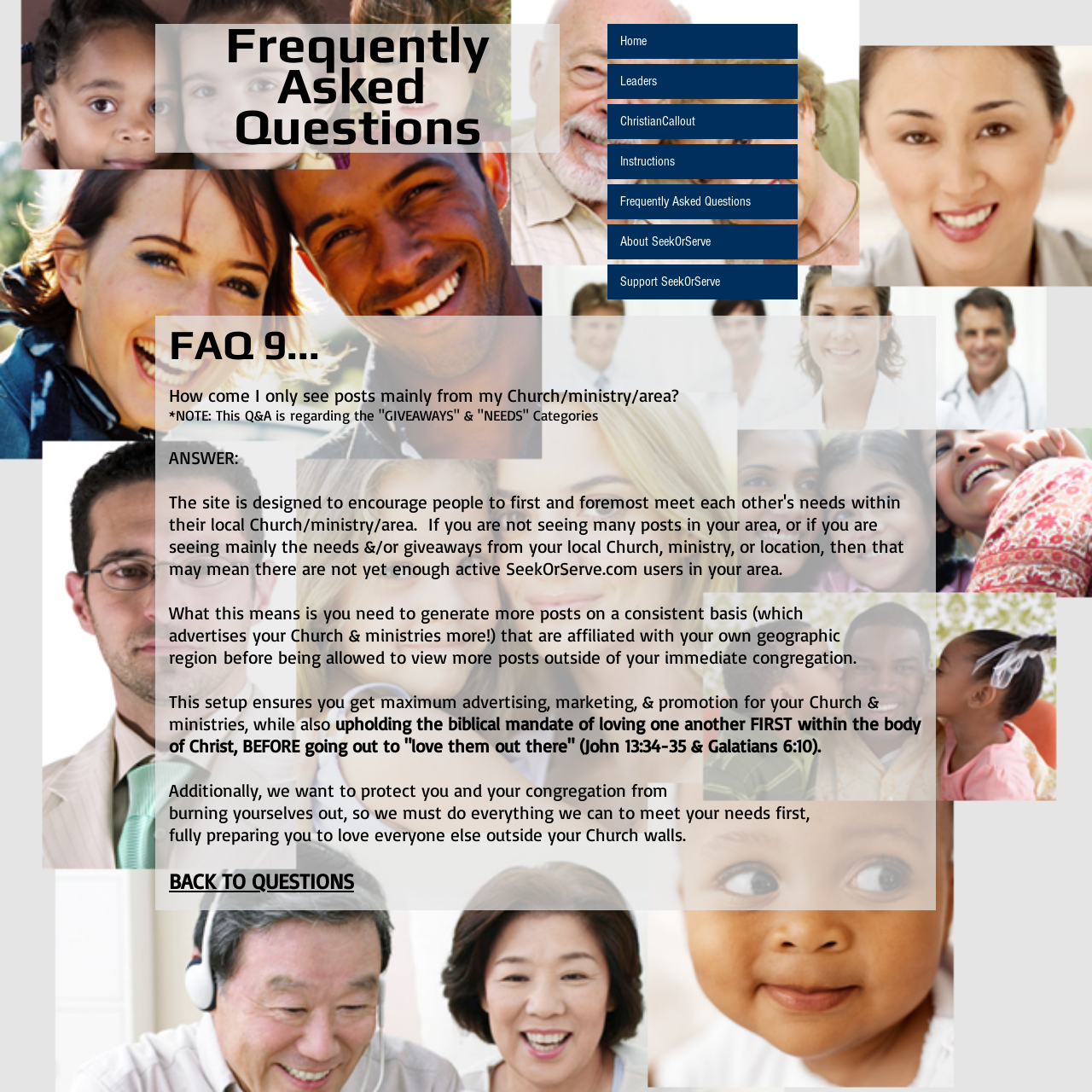Offer an extensive depiction of the webpage and its key elements.

The webpage is a FAQ page, specifically FAQ 9, on the seekorserve website. At the top, there is a main heading that reads "Frequently Asked Questions" in three separate headings. Below this, there is a navigation menu on the right side of the page, containing links to various pages on the website, including Home, Leaders, ChristianCallout, Instructions, Frequently Asked Questions, About SeekOrServe, and Support SeekOrServe.

The main content of the page is a question and answer section. The question is "How come I only see posts mainly from my Church/ministry/area?" and is displayed in a prominent heading. The answer is a lengthy paragraph of text that explains the reason for this, citing the need for more active users in the area to generate posts. The text is divided into several static text elements, but it flows together to form a cohesive answer.

Throughout the answer, there are references to biblical passages, including John 13:34-35 and Galatians 6:10. The text also explains the website's approach to promoting churches and ministries, and the importance of loving one another within the body of Christ before reaching out to others.

At the bottom of the page, there is a link to "BACK TO QUESTIONS", allowing the user to navigate back to the main FAQ page.